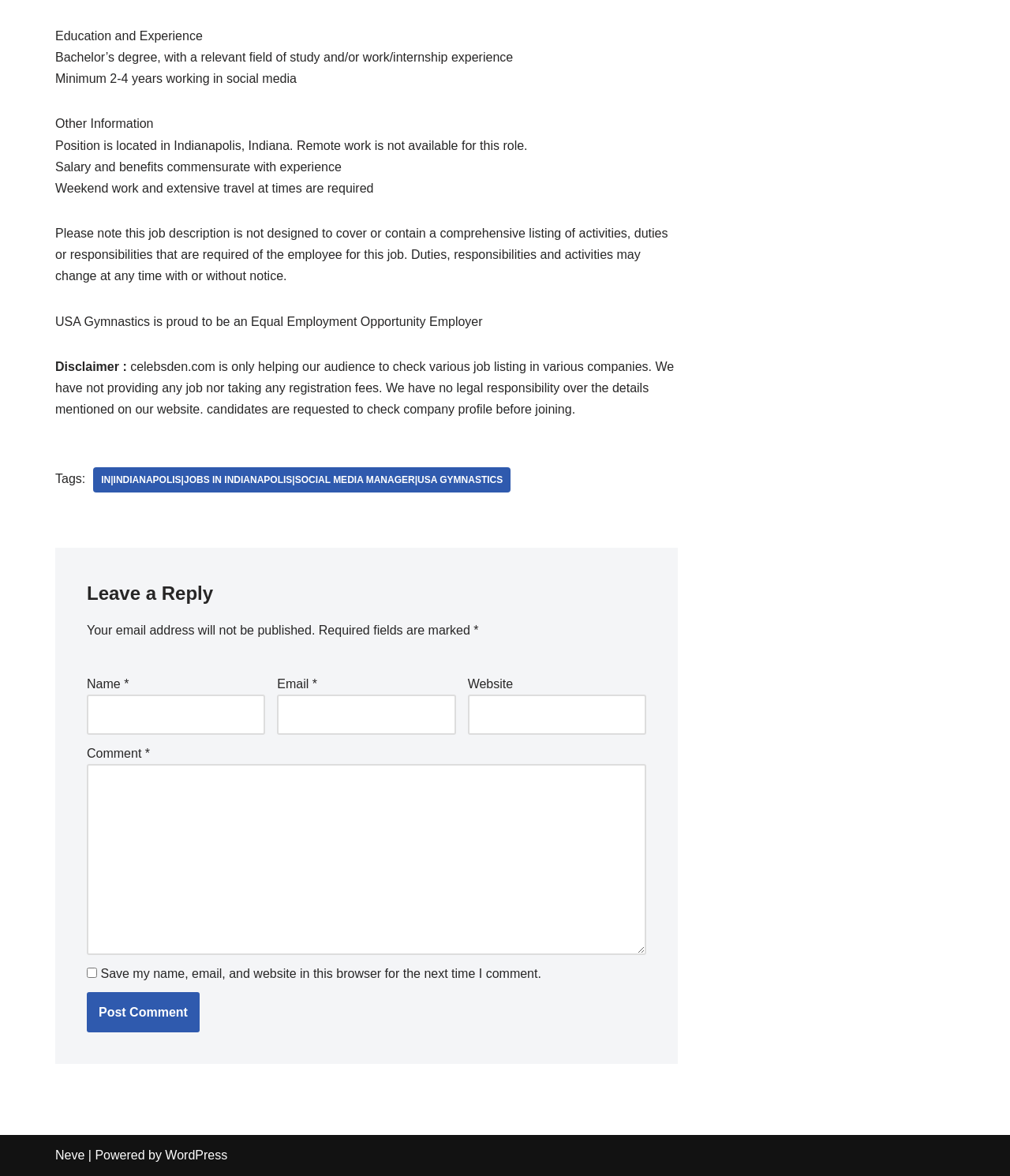Please answer the following question using a single word or phrase: 
What is the purpose of the 'Save my name, email, and website' checkbox?

To save info for next comment